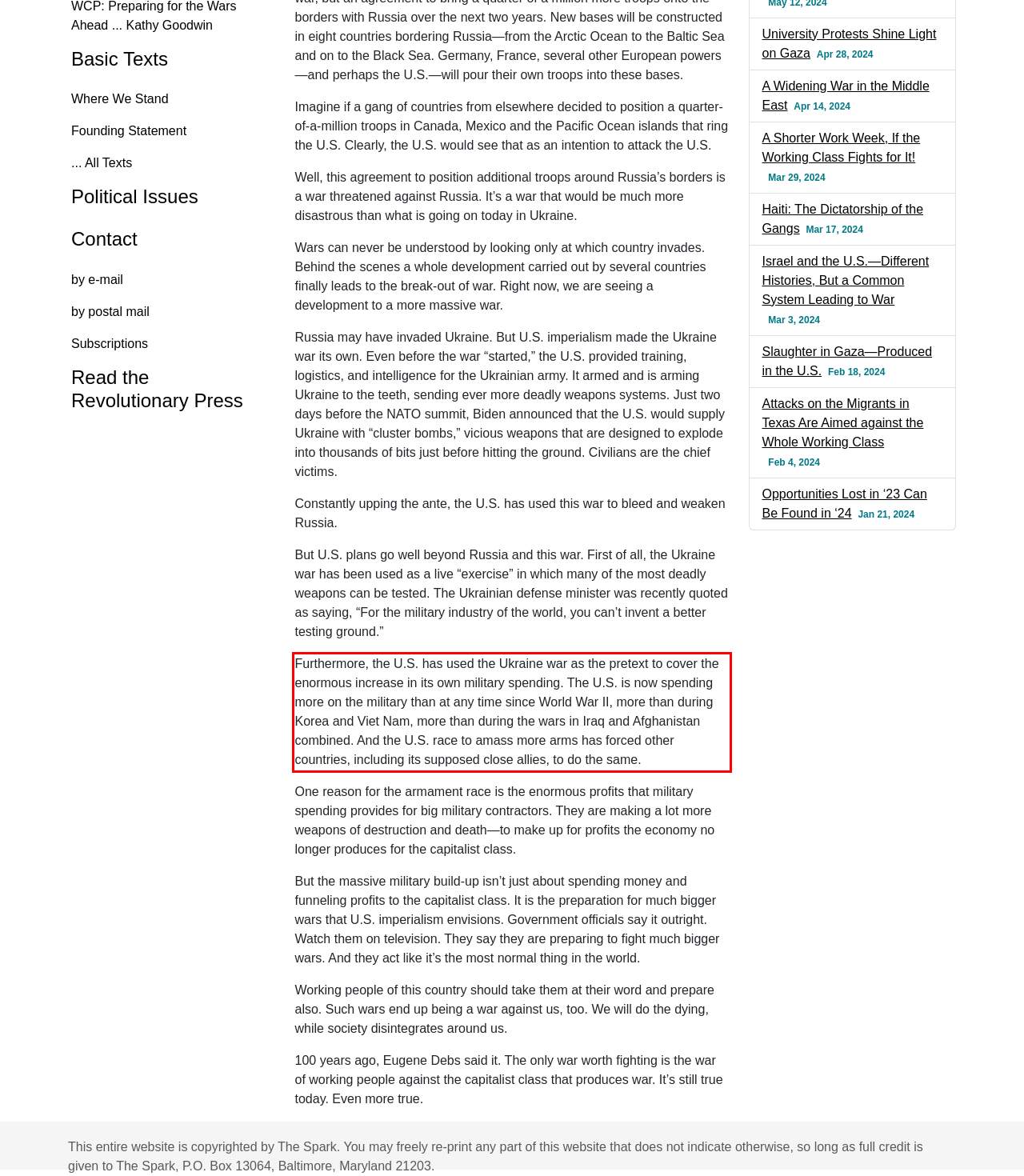Using the provided screenshot, read and generate the text content within the red-bordered area.

Furthermore, the U.S. has used the Ukraine war as the pretext to cover the enormous increase in its own military spending. The U.S. is now spending more on the military than at any time since World War II, more than during Korea and Viet Nam, more than during the wars in Iraq and Afghanistan combined. And the U.S. race to amass more arms has forced other countries, including its supposed close allies, to do the same.